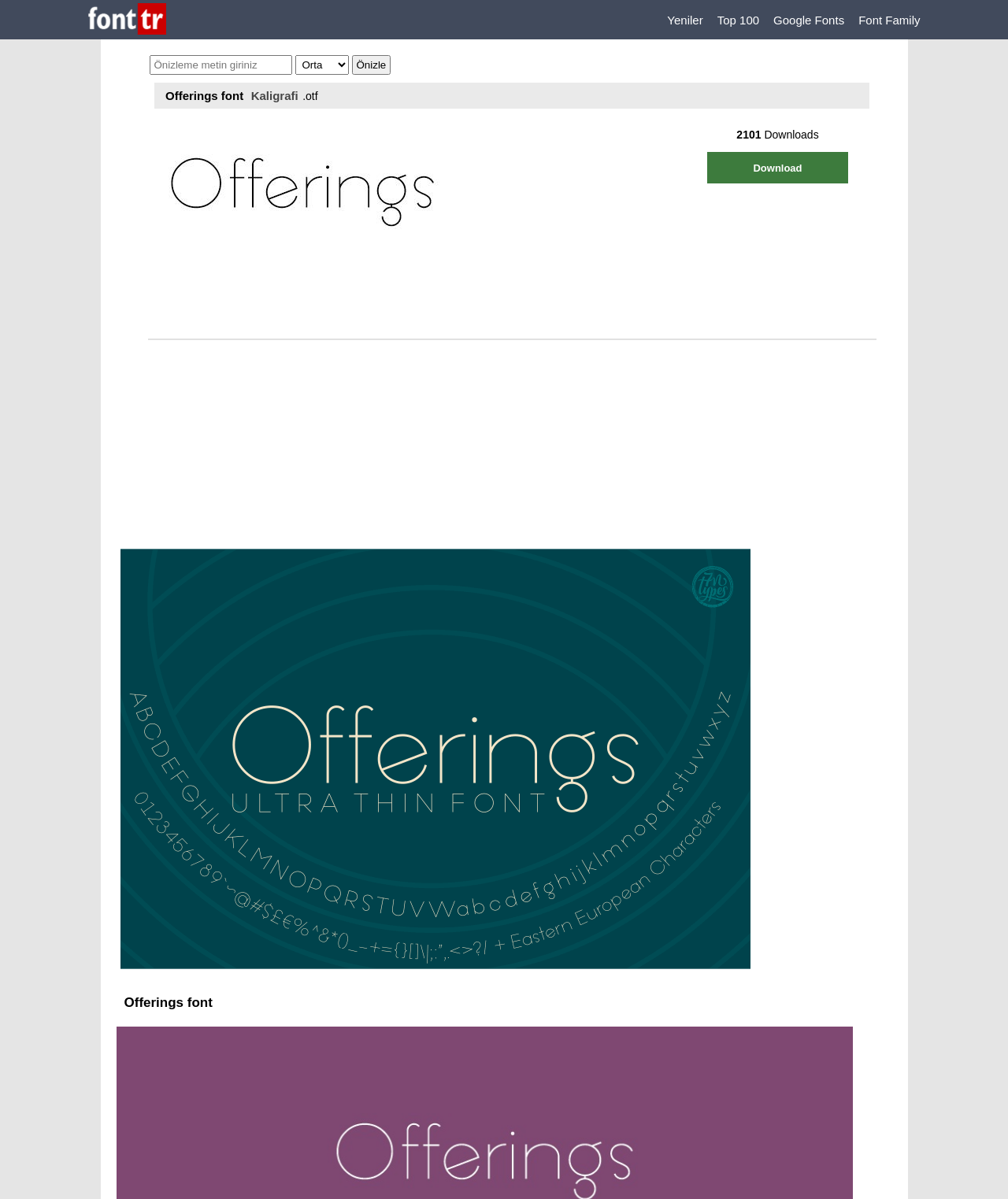What is the purpose of the textbox?
Please provide a detailed and comprehensive answer to the question.

I determined the purpose of the textbox by looking at the placeholder text 'Önizleme metin giriniz' which translates to 'Enter preview text' and is likely to be the purpose of the textbox.